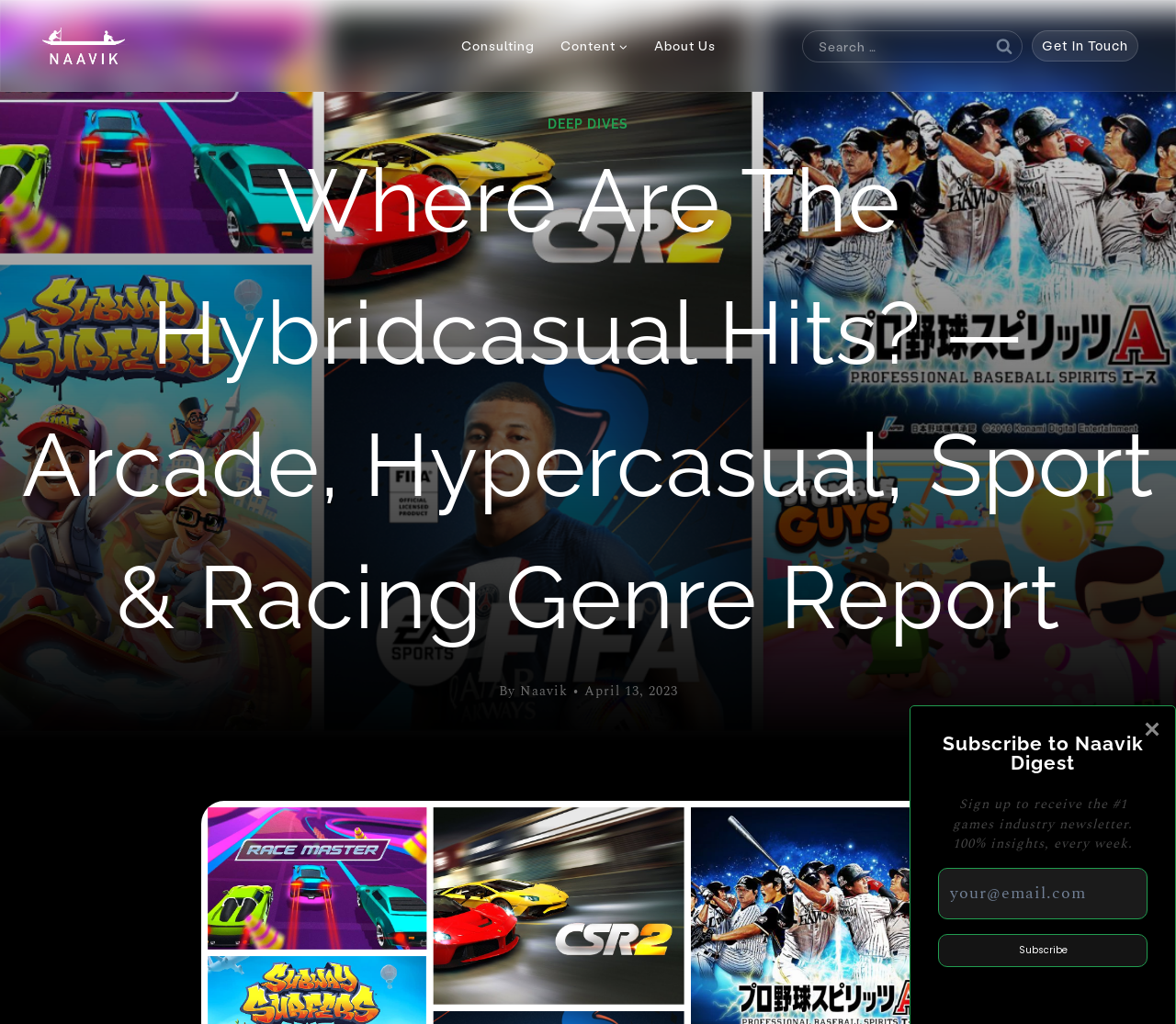Show the bounding box coordinates of the region that should be clicked to follow the instruction: "Click Naavik logo."

[0.032, 0.027, 0.11, 0.063]